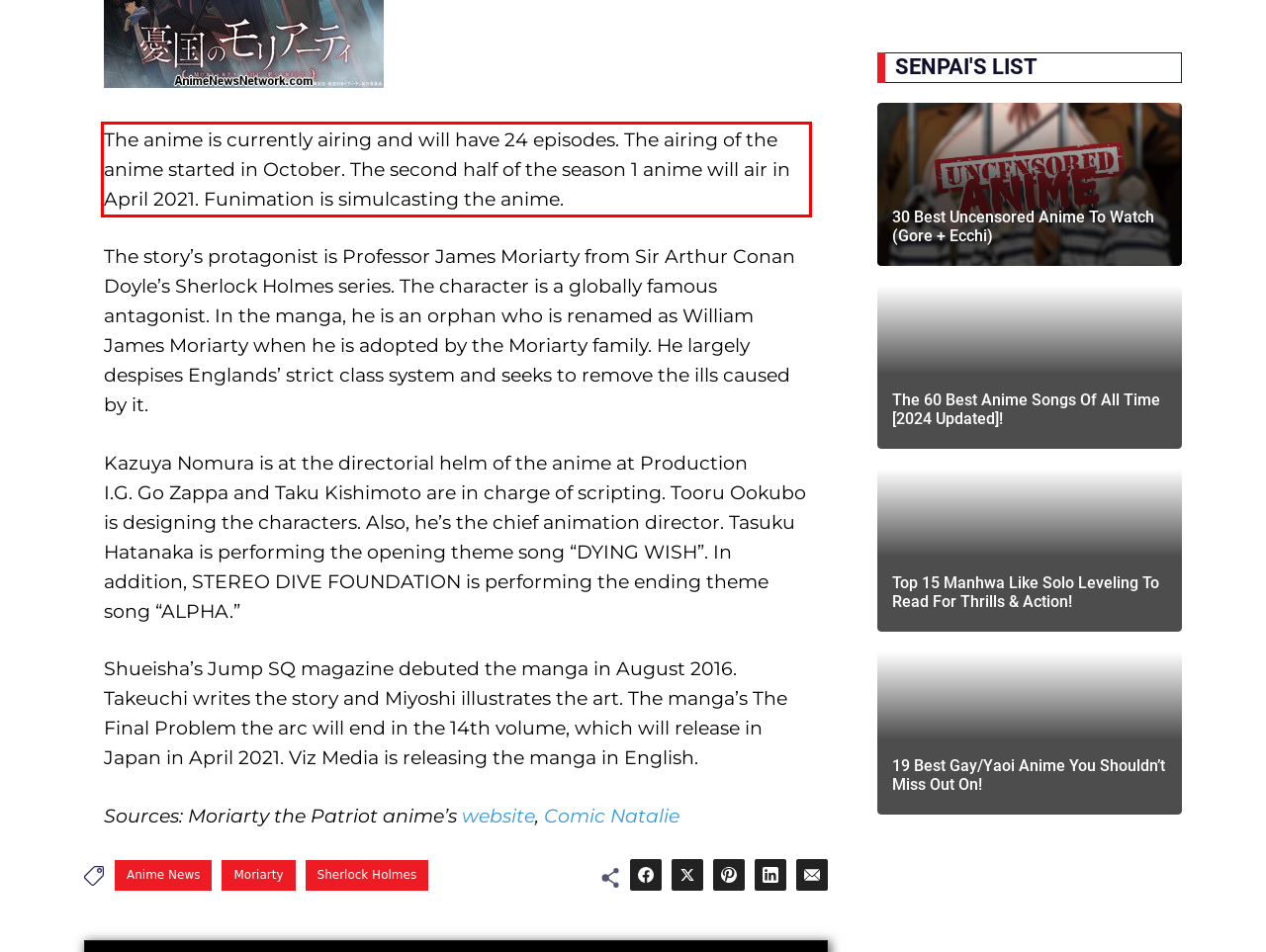Please look at the webpage screenshot and extract the text enclosed by the red bounding box.

The anime is currently airing and will have 24 episodes. The airing of the anime started in October. The second half of the season 1 anime will air in April 2021. Funimation is simulcasting the anime.